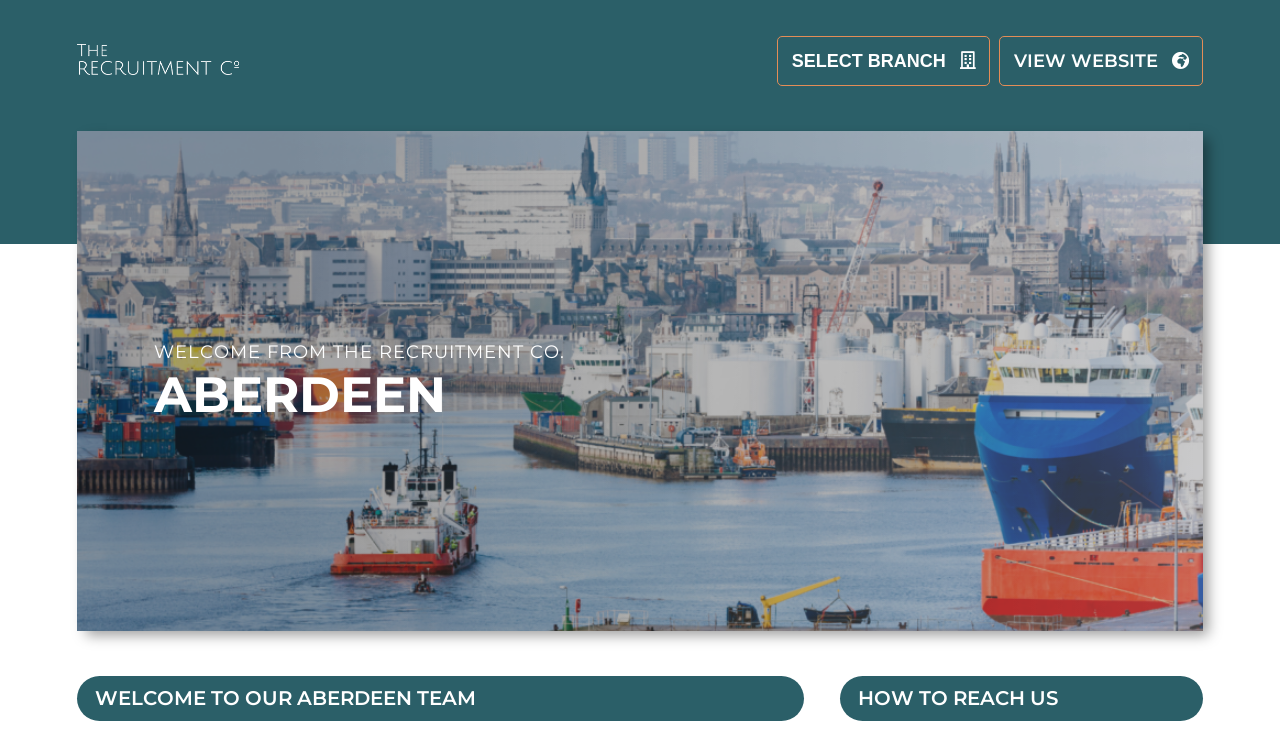Locate the bounding box coordinates of the UI element described by: "alt="Cordant People - Logo"". Provide the coordinates as four float numbers between 0 and 1, formatted as [left, top, right, bottom].

[0.06, 0.06, 0.187, 0.107]